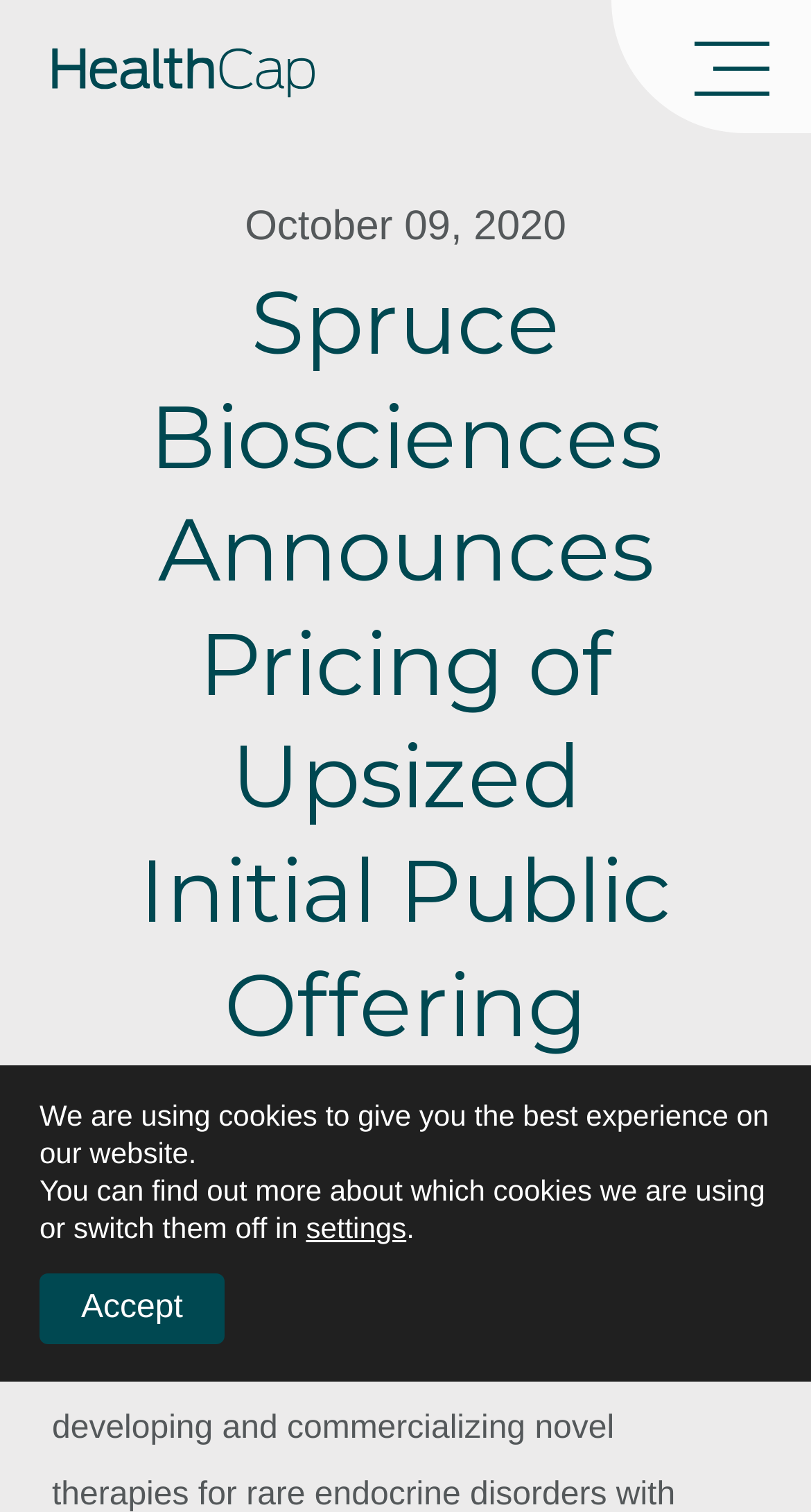What is the company name mentioned in the article?
Please provide a single word or phrase based on the screenshot.

Spruce Biosciences, Inc